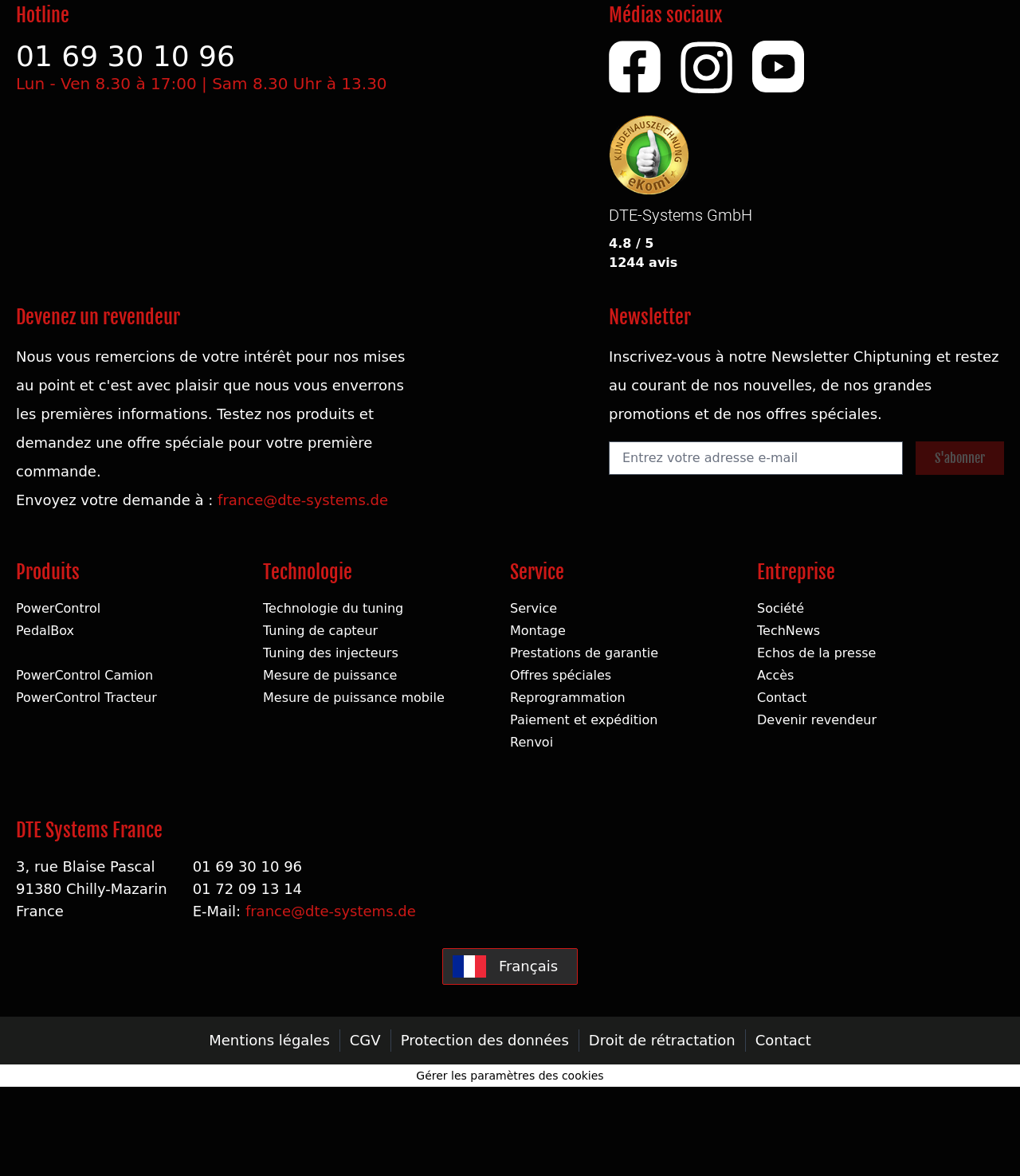What is the company's rating?
Kindly offer a detailed explanation using the data available in the image.

The company's rating can be found next to the 'DTE-Systems GmbH' heading, which is '4.8 / 5'.